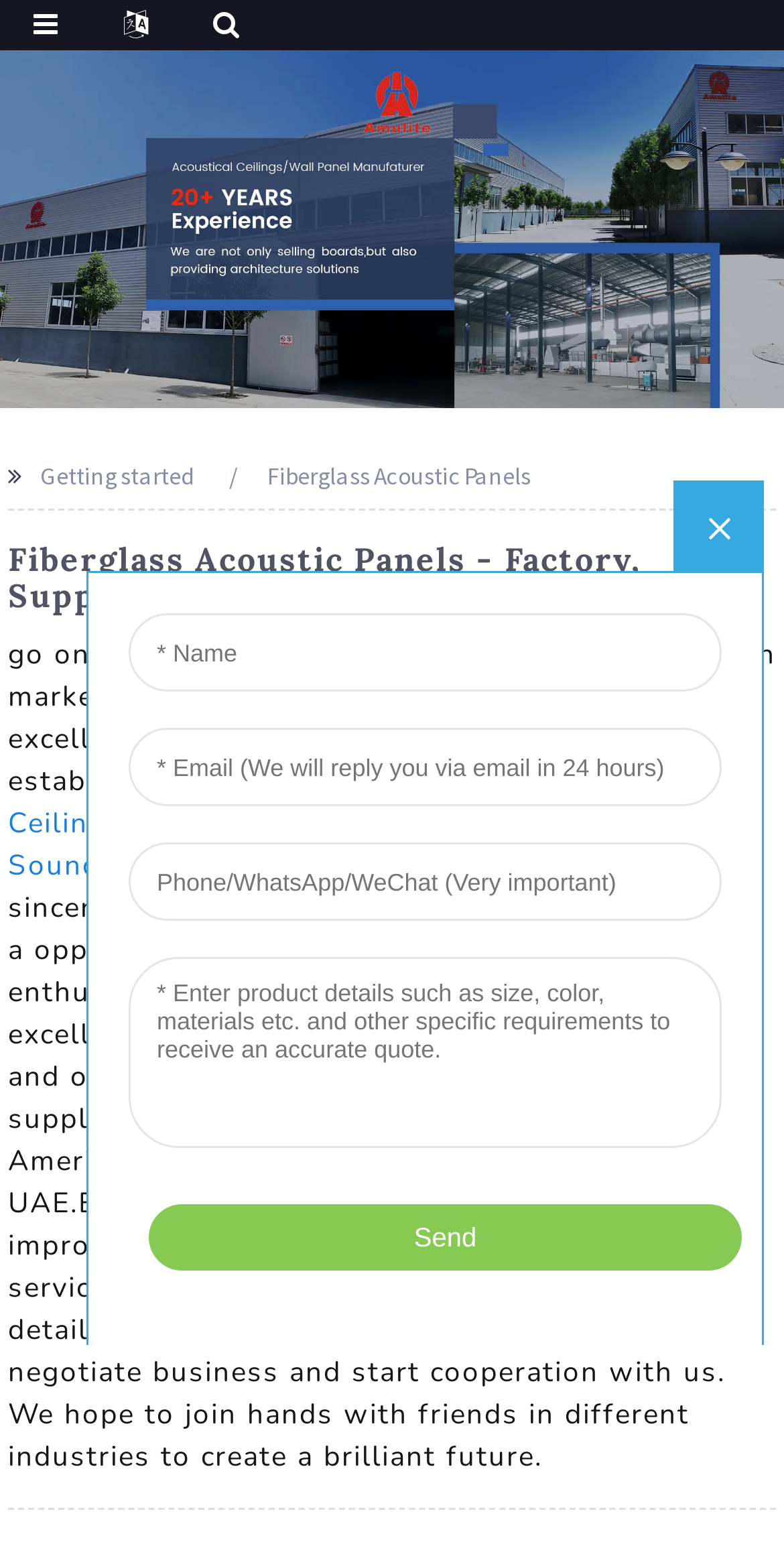Respond to the question below with a single word or phrase:
What type of products does this company manufacture?

Fiberglass Acoustic Panels